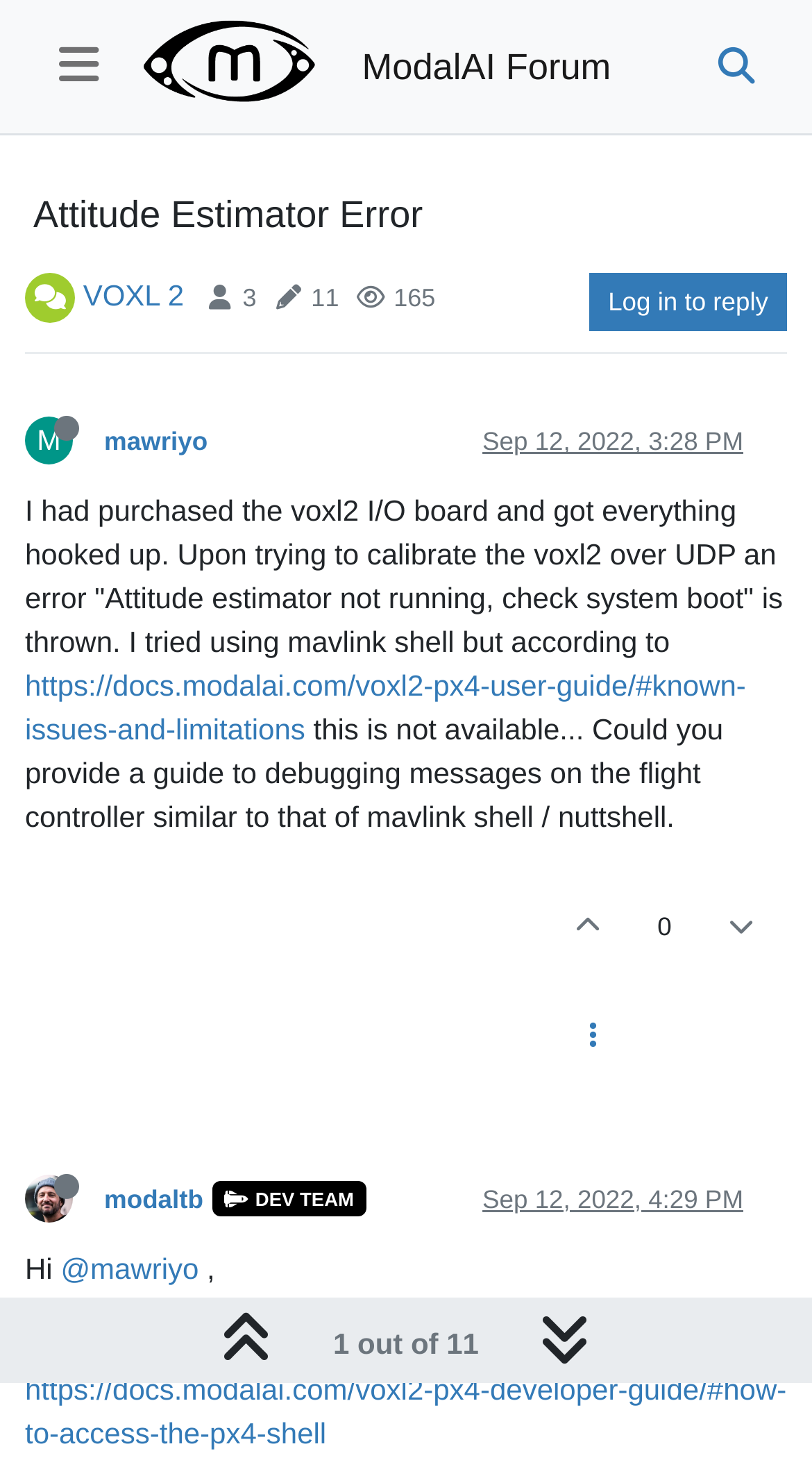Please provide a comprehensive answer to the question based on the screenshot: How many views does this post have?

I found the view count by looking at the generic element '165' which is located near the top of the webpage and is labeled as 'Views'.